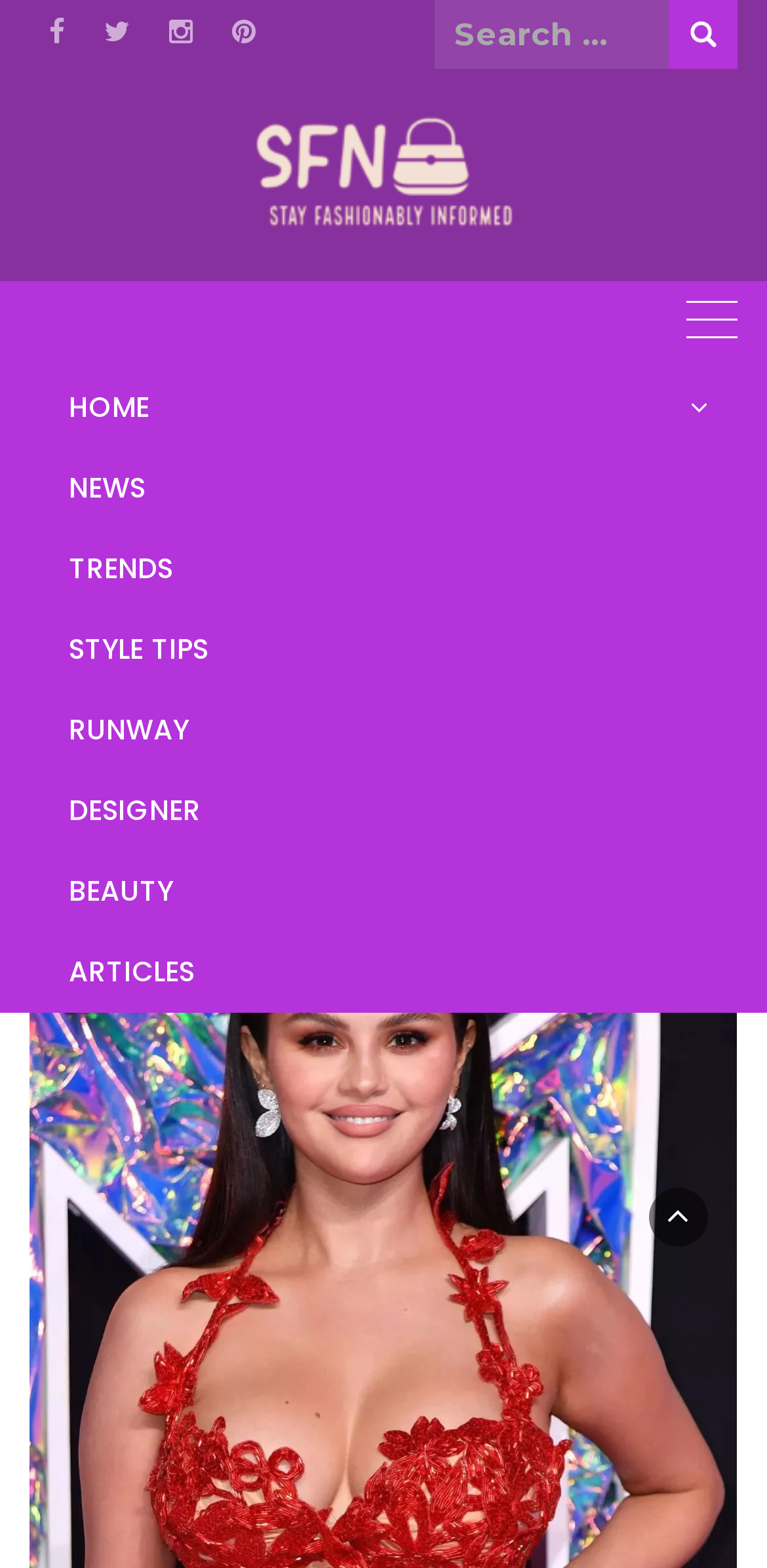Determine the bounding box coordinates for the HTML element mentioned in the following description: "parent_node: Search for: value="Search"". The coordinates should be a list of four floats ranging from 0 to 1, represented as [left, top, right, bottom].

[0.872, 0.0, 0.962, 0.044]